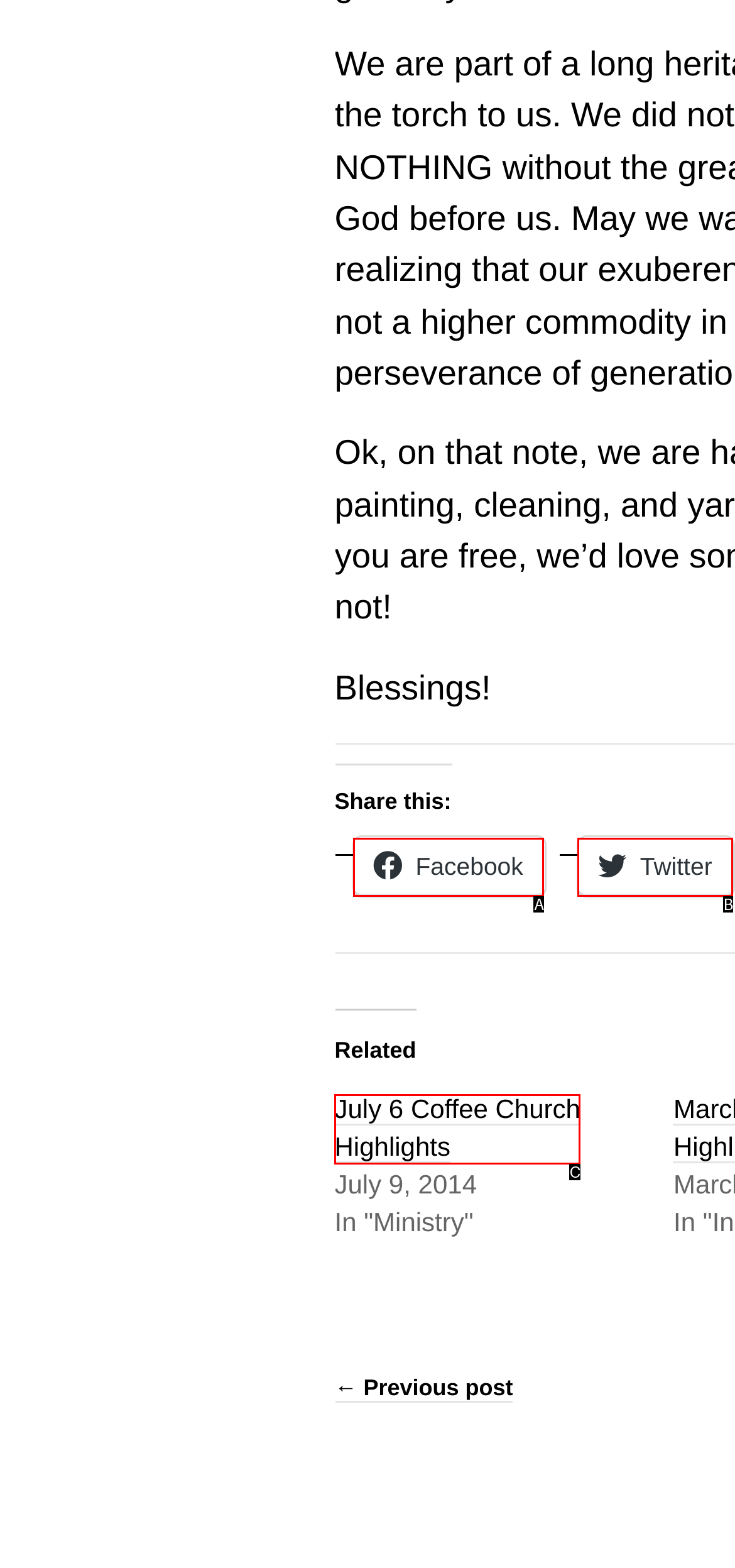Match the description to the correct option: July 6 Coffee Church Highlights
Provide the letter of the matching option directly.

C